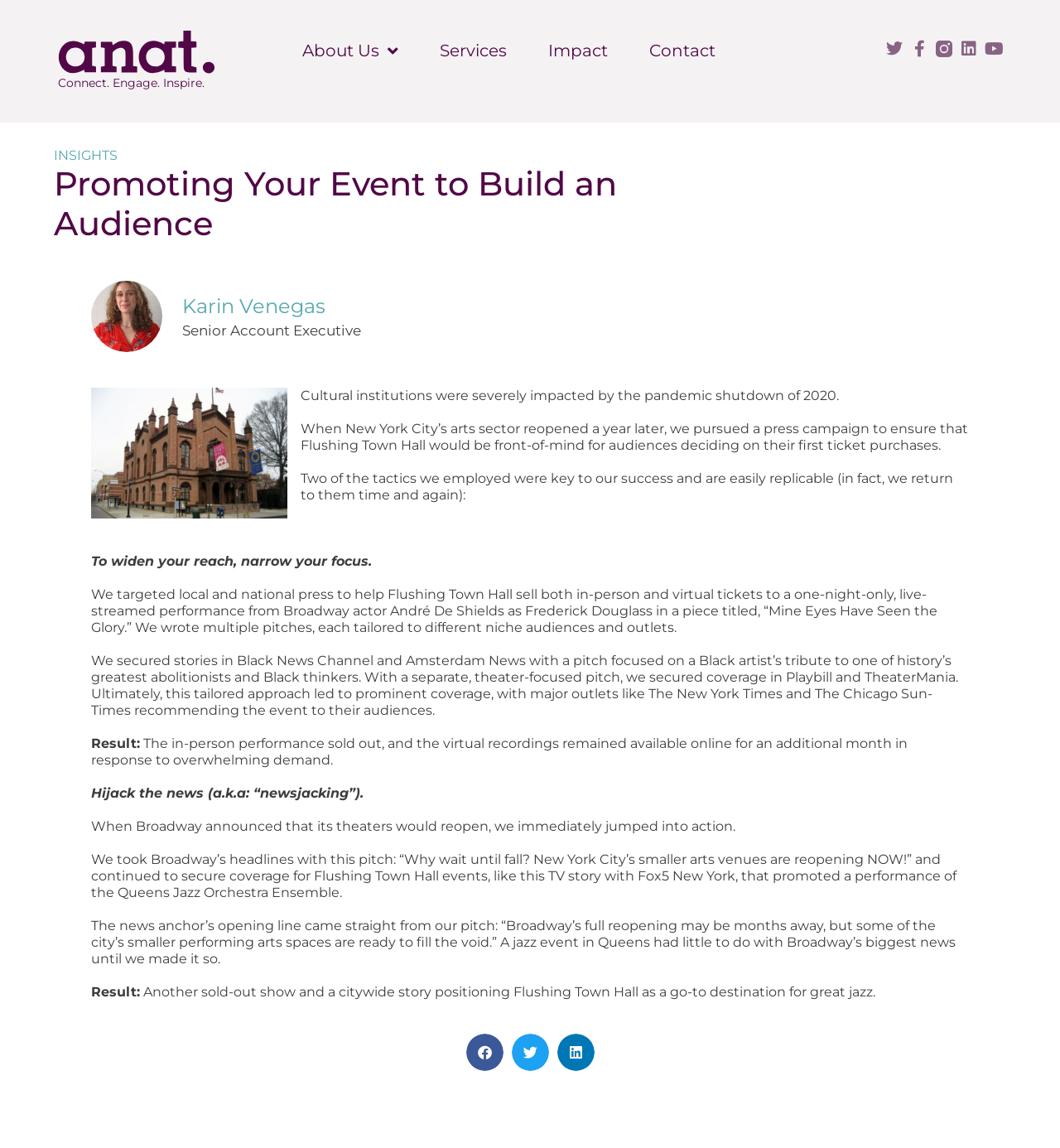Determine the bounding box coordinates of the clickable element to achieve the following action: 'Visit Twitter page'. Provide the coordinates as four float values between 0 and 1, formatted as [left, top, right, bottom].

[0.836, 0.035, 0.852, 0.05]